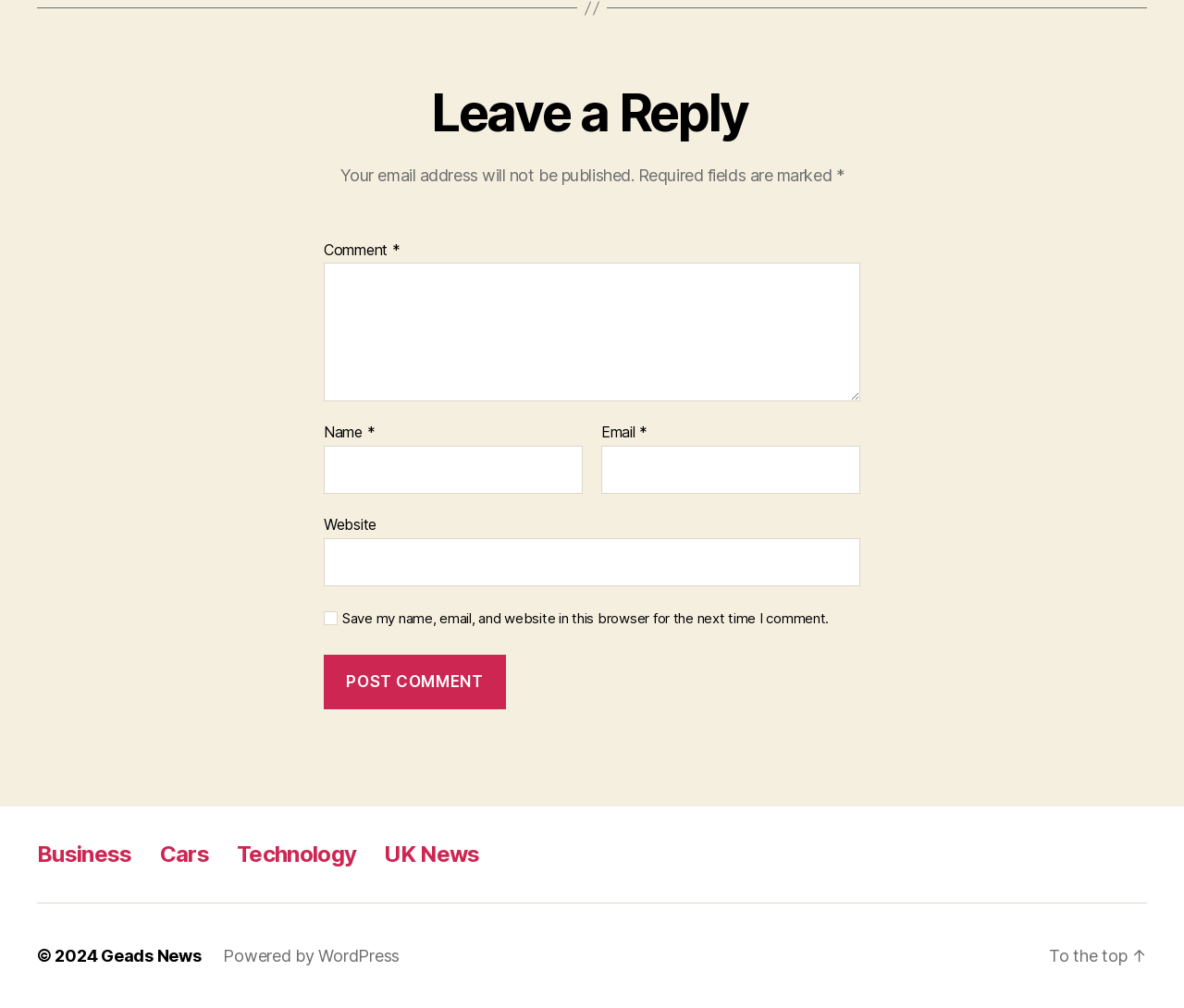Pinpoint the bounding box coordinates for the area that should be clicked to perform the following instruction: "Click the Post Comment button".

[0.273, 0.65, 0.427, 0.704]